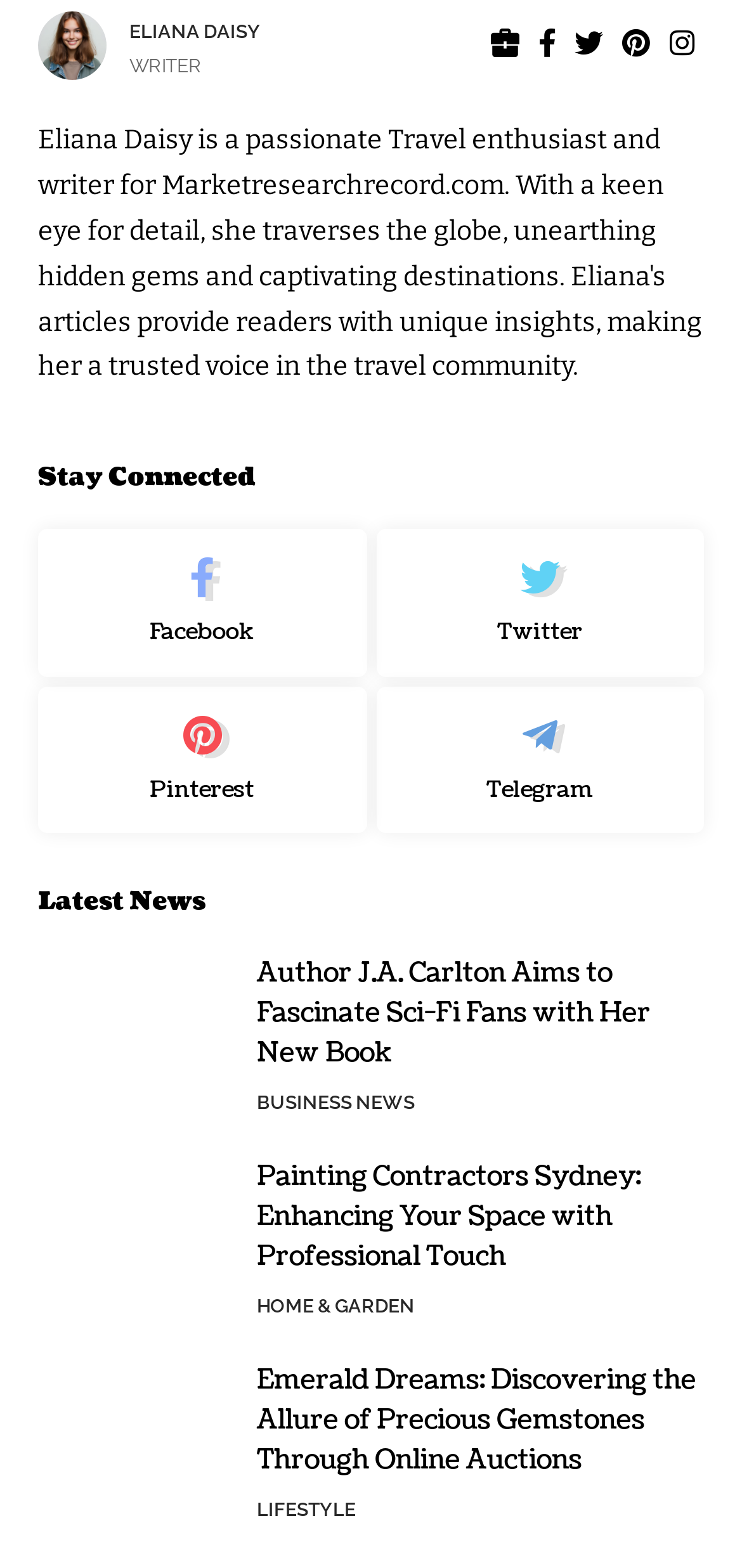Find the bounding box of the UI element described as: "parent_node: ELIANA DAISY". The bounding box coordinates should be given as four float values between 0 and 1, i.e., [left, top, right, bottom].

[0.051, 0.008, 0.144, 0.051]